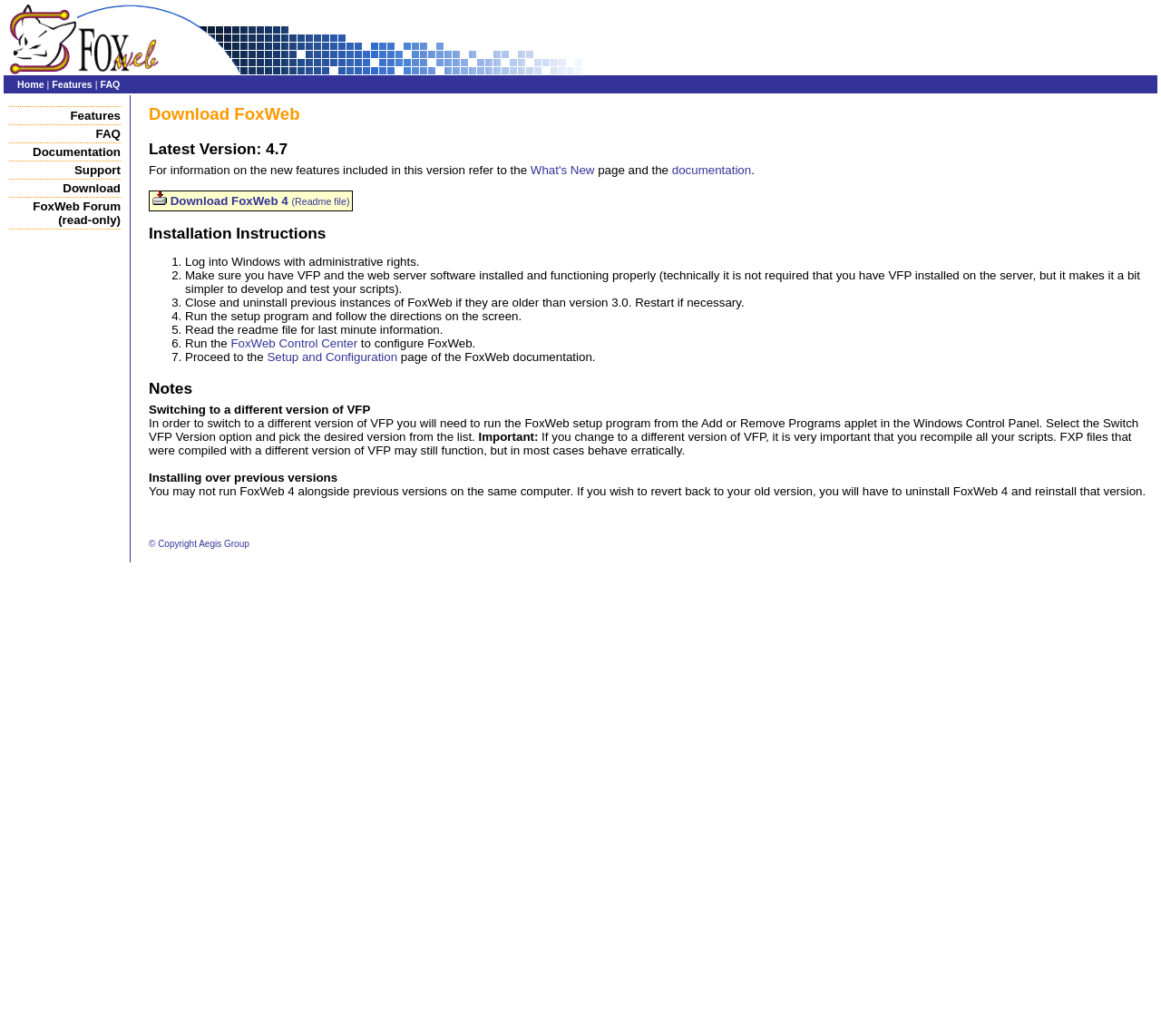Could you determine the bounding box coordinates of the clickable element to complete the instruction: "Configure FoxWeb using the FoxWeb Control Center"? Provide the coordinates as four float numbers between 0 and 1, i.e., [left, top, right, bottom].

[0.199, 0.325, 0.308, 0.338]